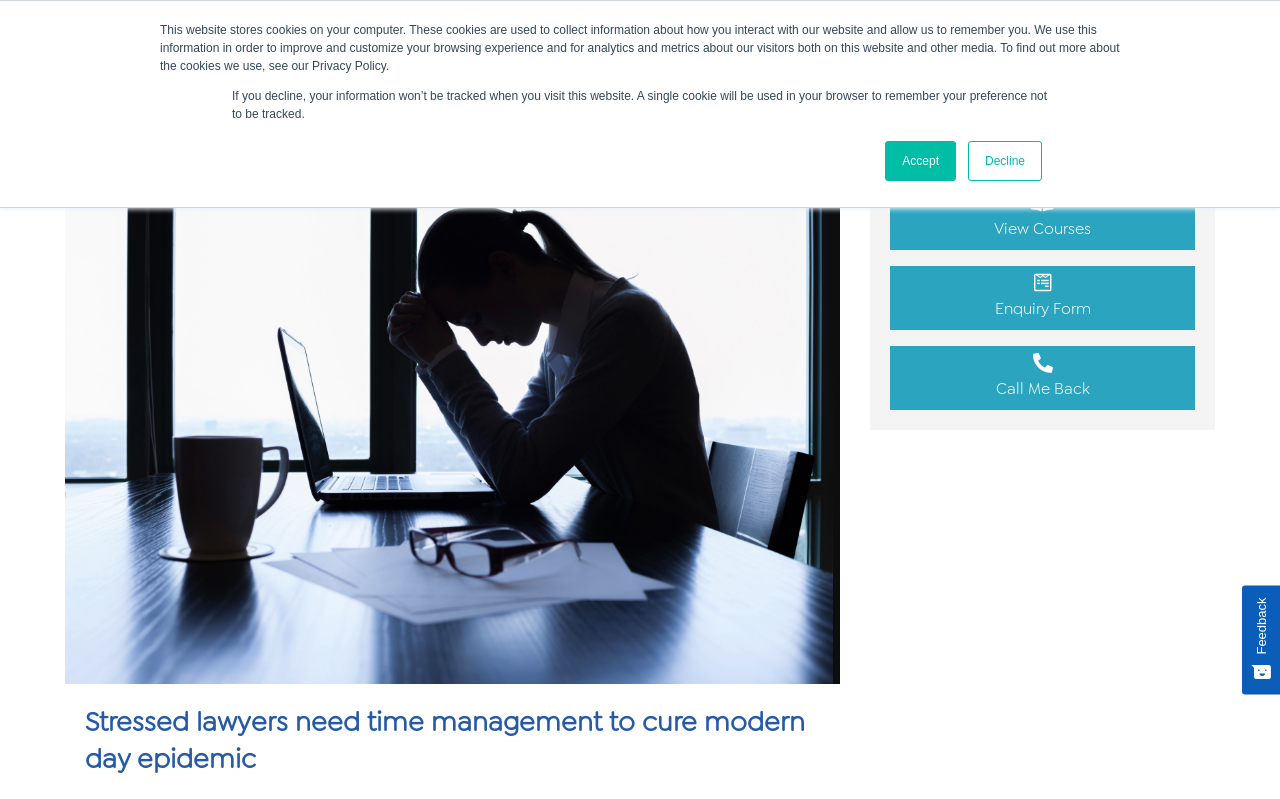Can you determine the bounding box coordinates of the area that needs to be clicked to fulfill the following instruction: "View the 'Student Life' category"?

None